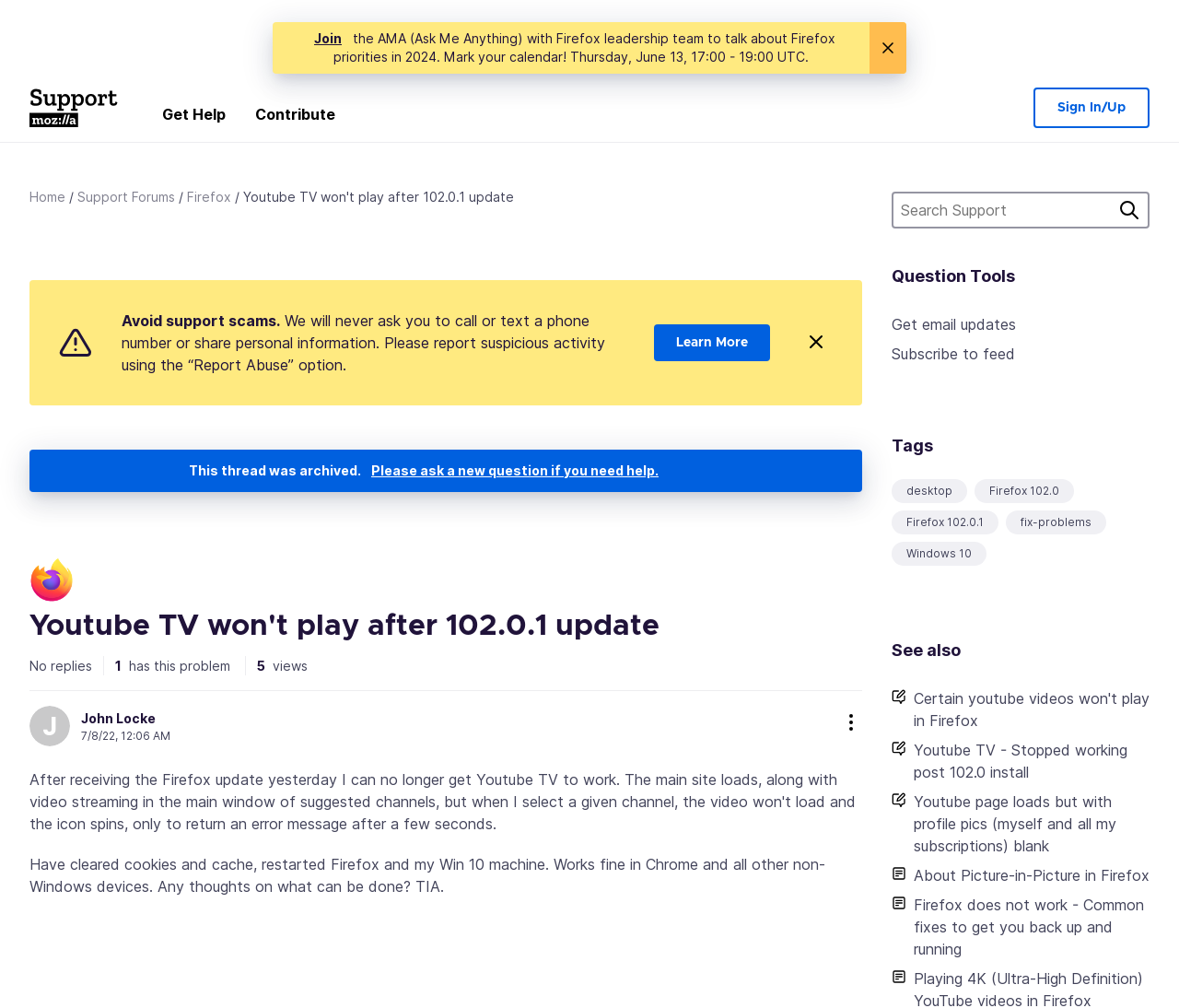What is the user's operating system?
Look at the screenshot and respond with a single word or phrase.

Windows 10